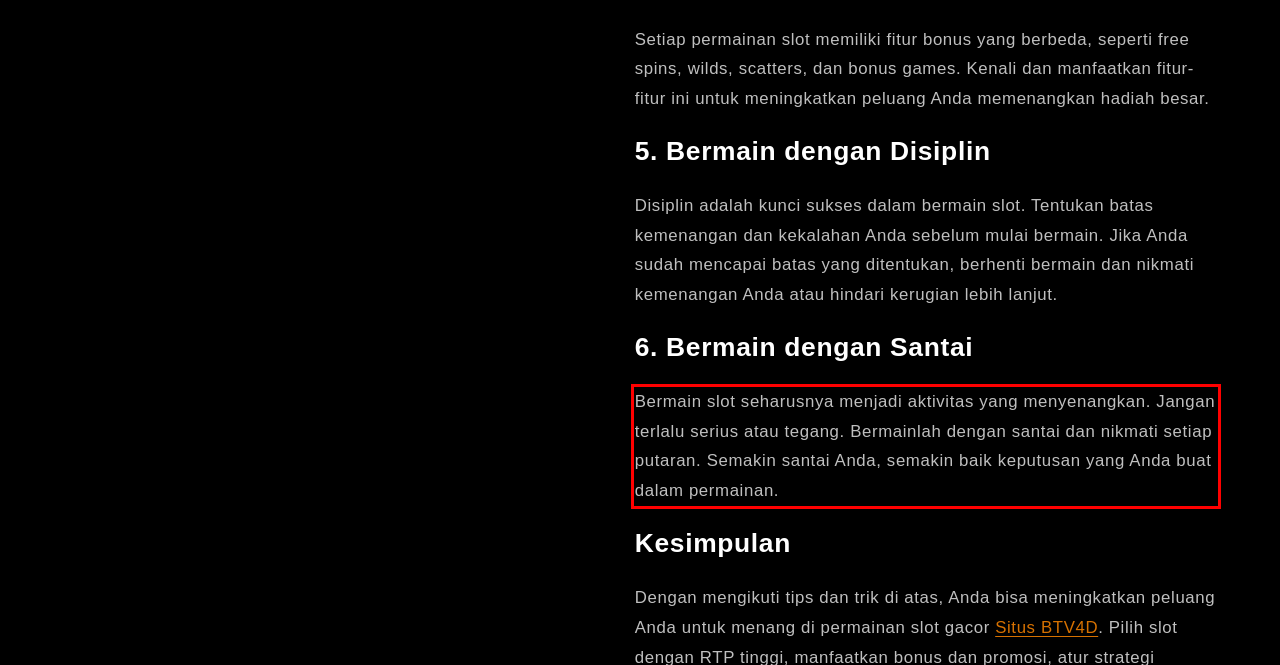Please analyze the screenshot of a webpage and extract the text content within the red bounding box using OCR.

Bermain slot seharusnya menjadi aktivitas yang menyenangkan. Jangan terlalu serius atau tegang. Bermainlah dengan santai dan nikmati setiap putaran. Semakin santai Anda, semakin baik keputusan yang Anda buat dalam permainan.